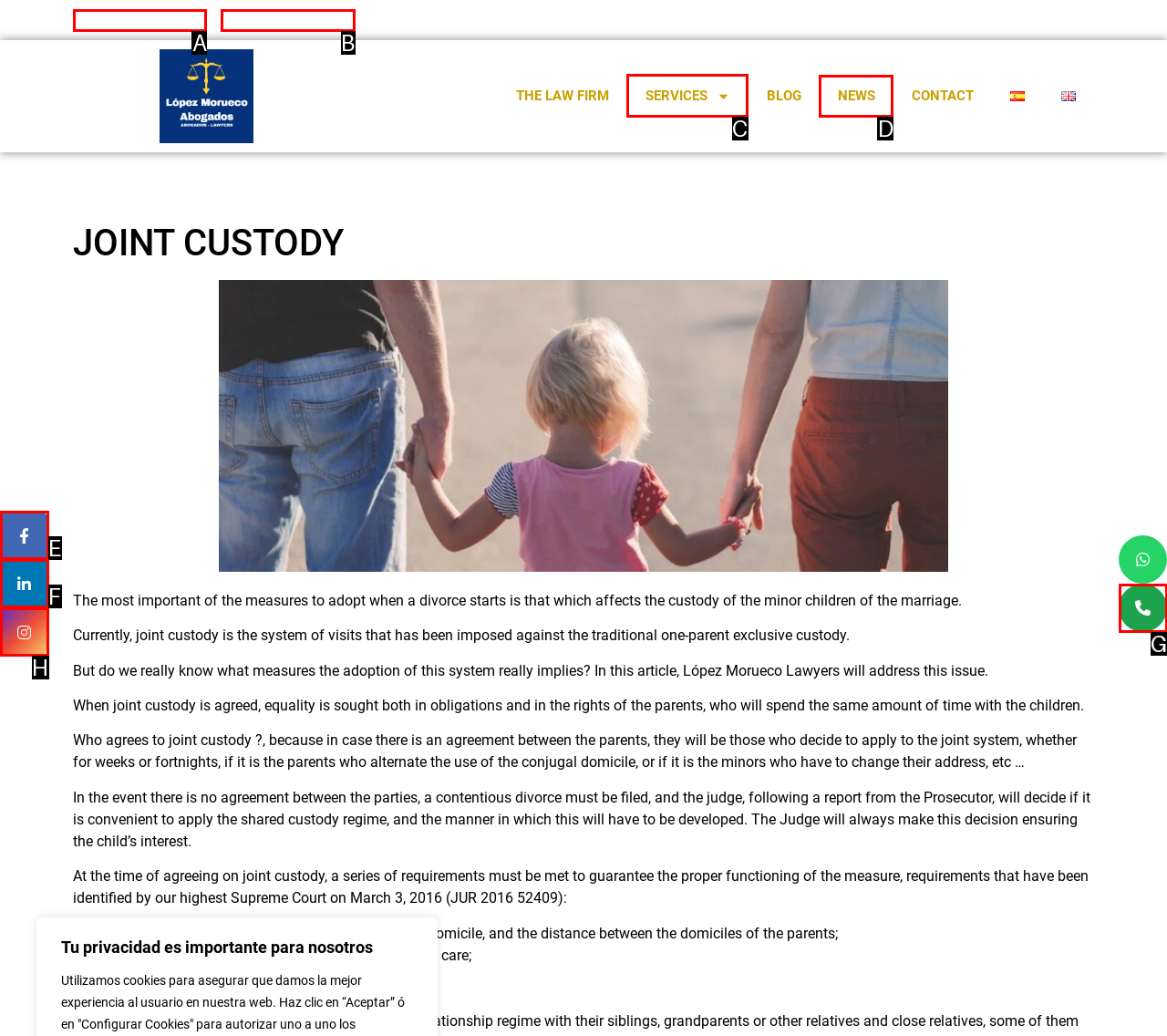Based on the task: Go to the SERVICES page, which UI element should be clicked? Answer with the letter that corresponds to the correct option from the choices given.

C